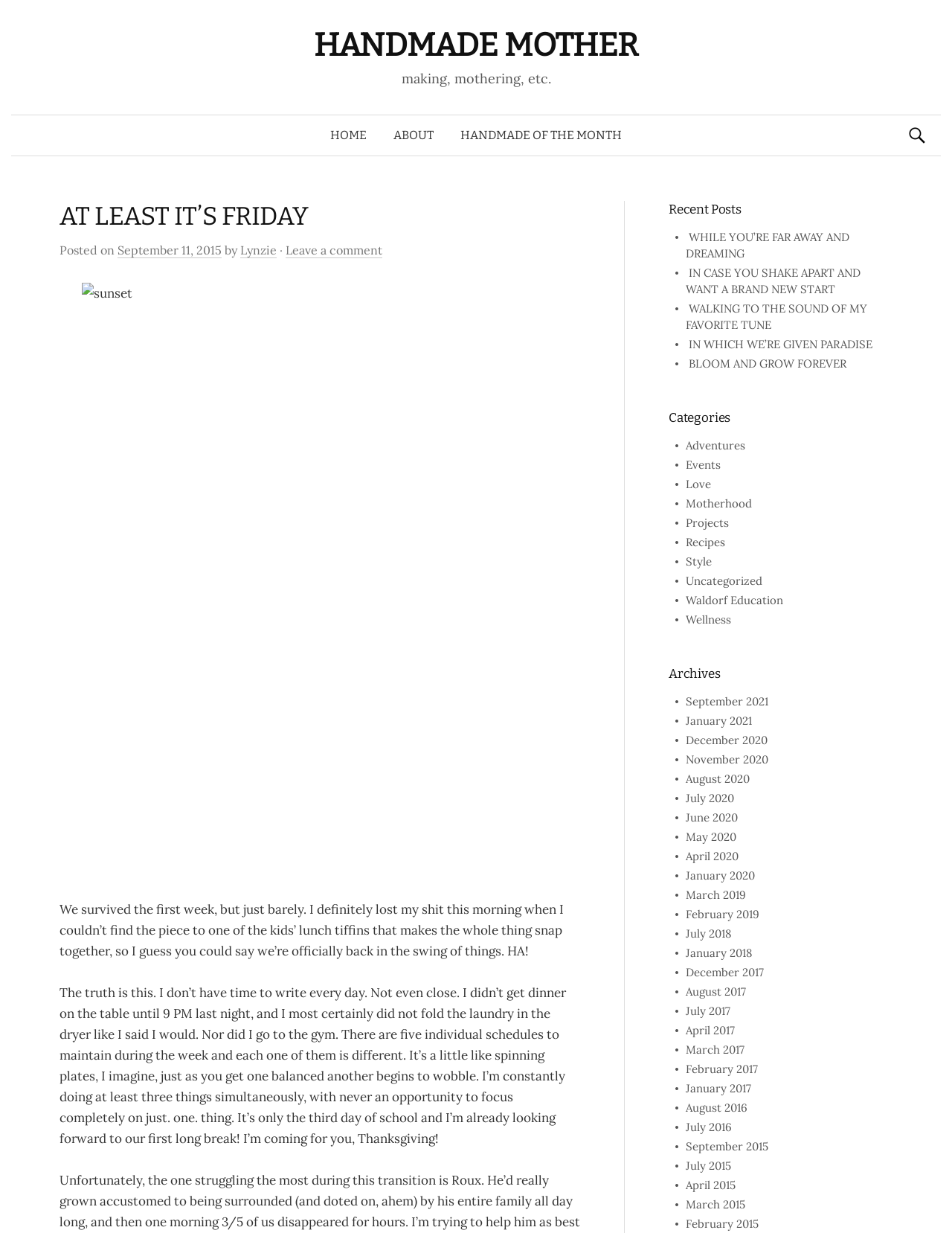Extract the bounding box coordinates for the UI element described by the text: "Skip to content". The coordinates should be in the form of [left, top, right, bottom] with values between 0 and 1.

[0.5, 0.093, 0.586, 0.126]